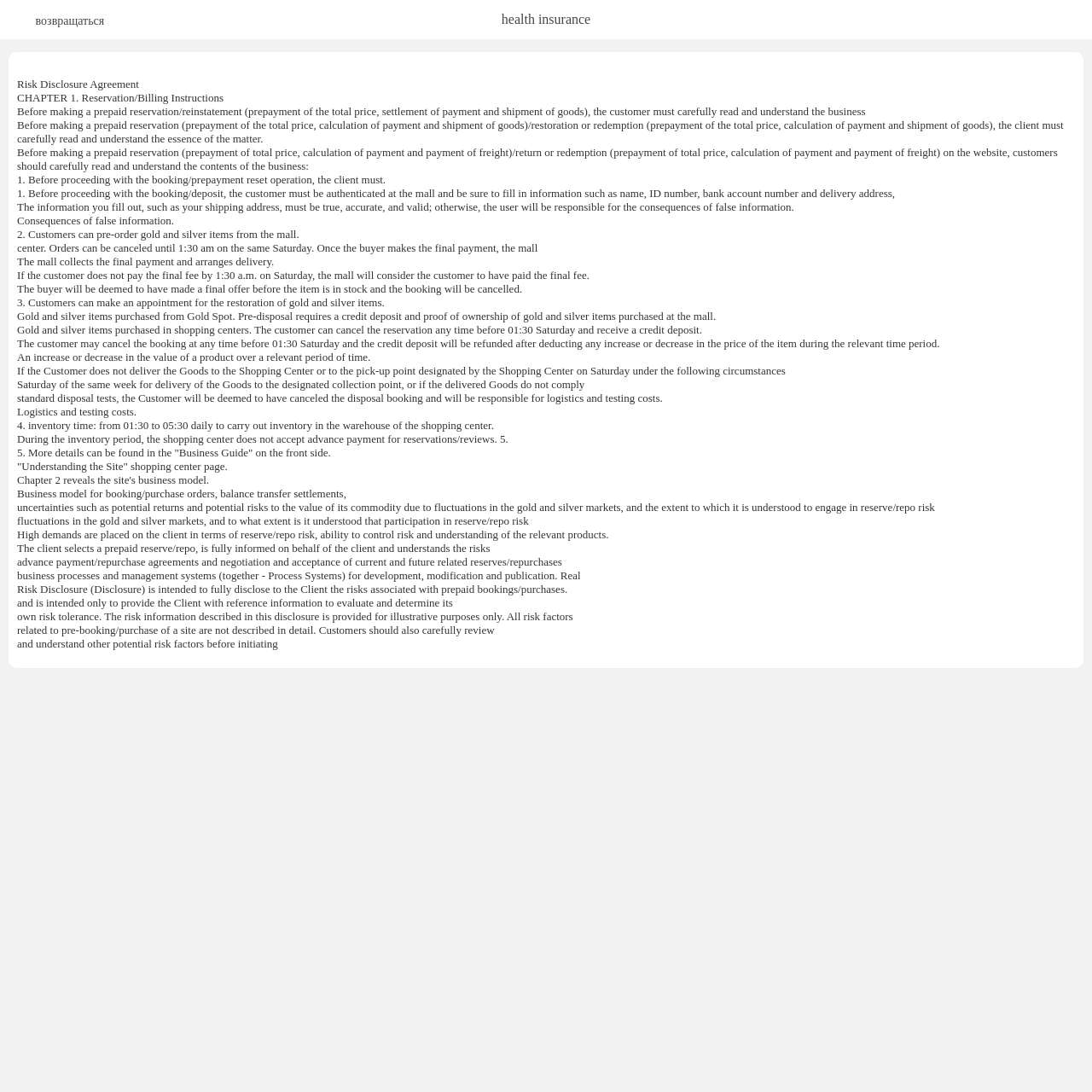What is the purpose of the Risk Disclosure Agreement?
Please give a detailed and elaborate explanation in response to the question.

The purpose of the Risk Disclosure Agreement is to fully disclose to the client the risks associated with prepaid bookings/purchases, as stated in the agreement. This is to provide the client with reference information to evaluate and determine their own risk tolerance.